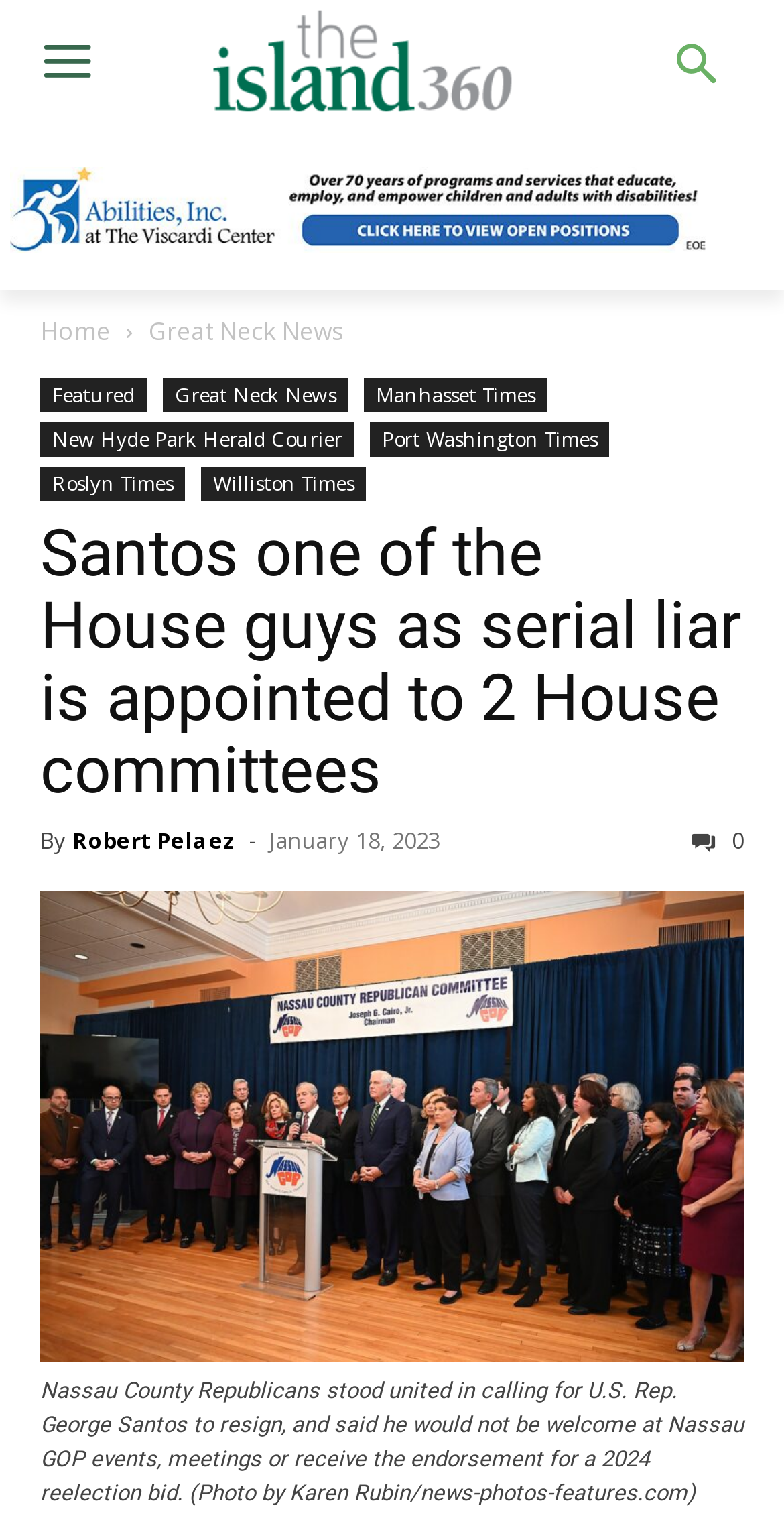Find the bounding box coordinates of the clickable element required to execute the following instruction: "Read the article about Santos". Provide the coordinates as four float numbers between 0 and 1, i.e., [left, top, right, bottom].

[0.051, 0.336, 0.946, 0.528]